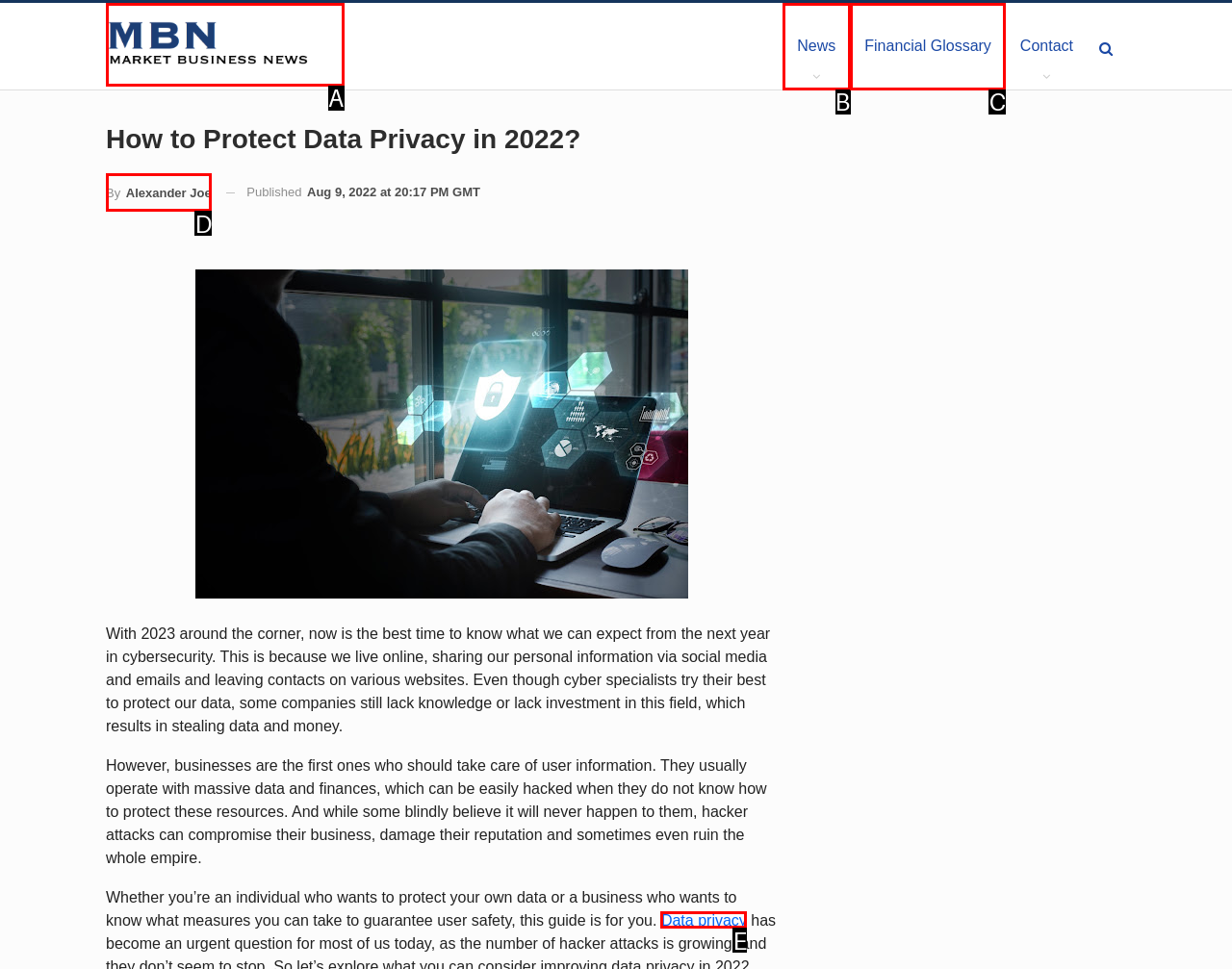Based on the description: Data privacy, identify the matching HTML element. Reply with the letter of the correct option directly.

E